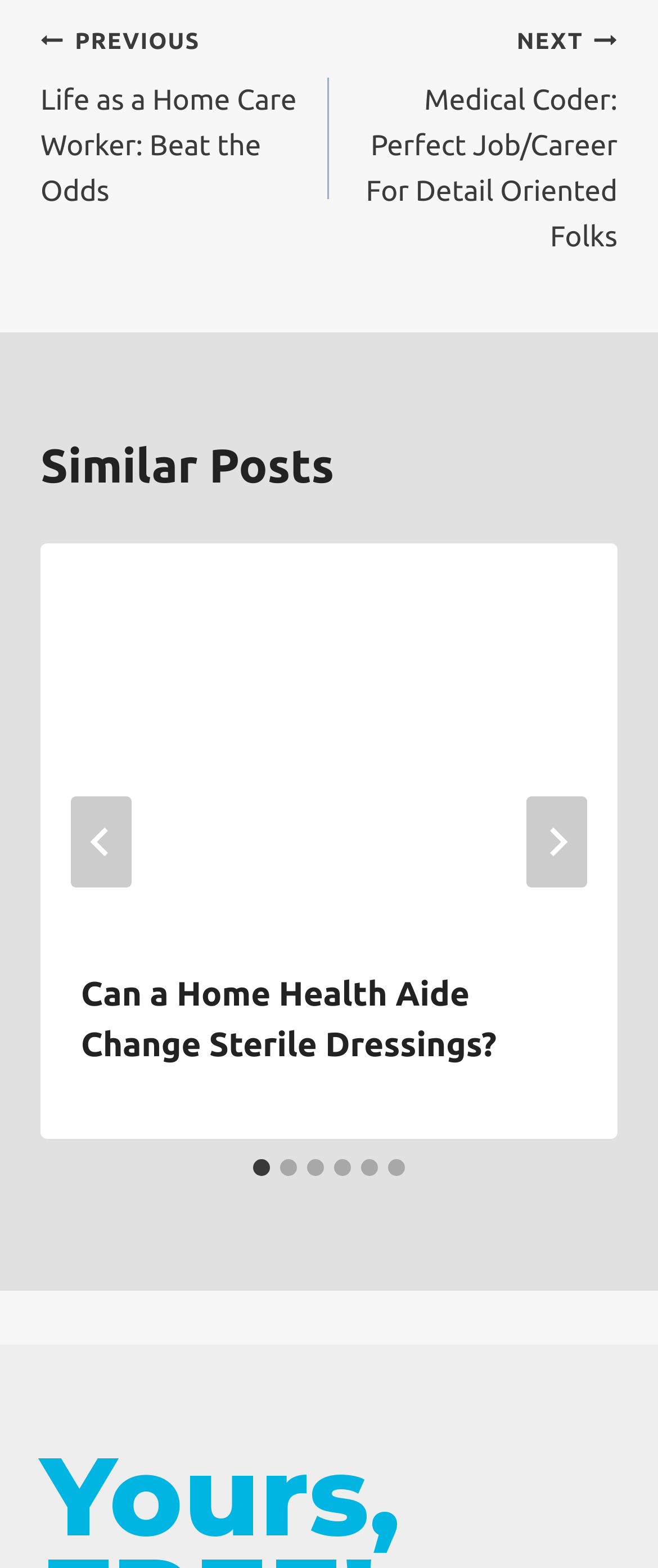Identify the bounding box coordinates of the area you need to click to perform the following instruction: "Select slide 2".

[0.426, 0.74, 0.451, 0.751]